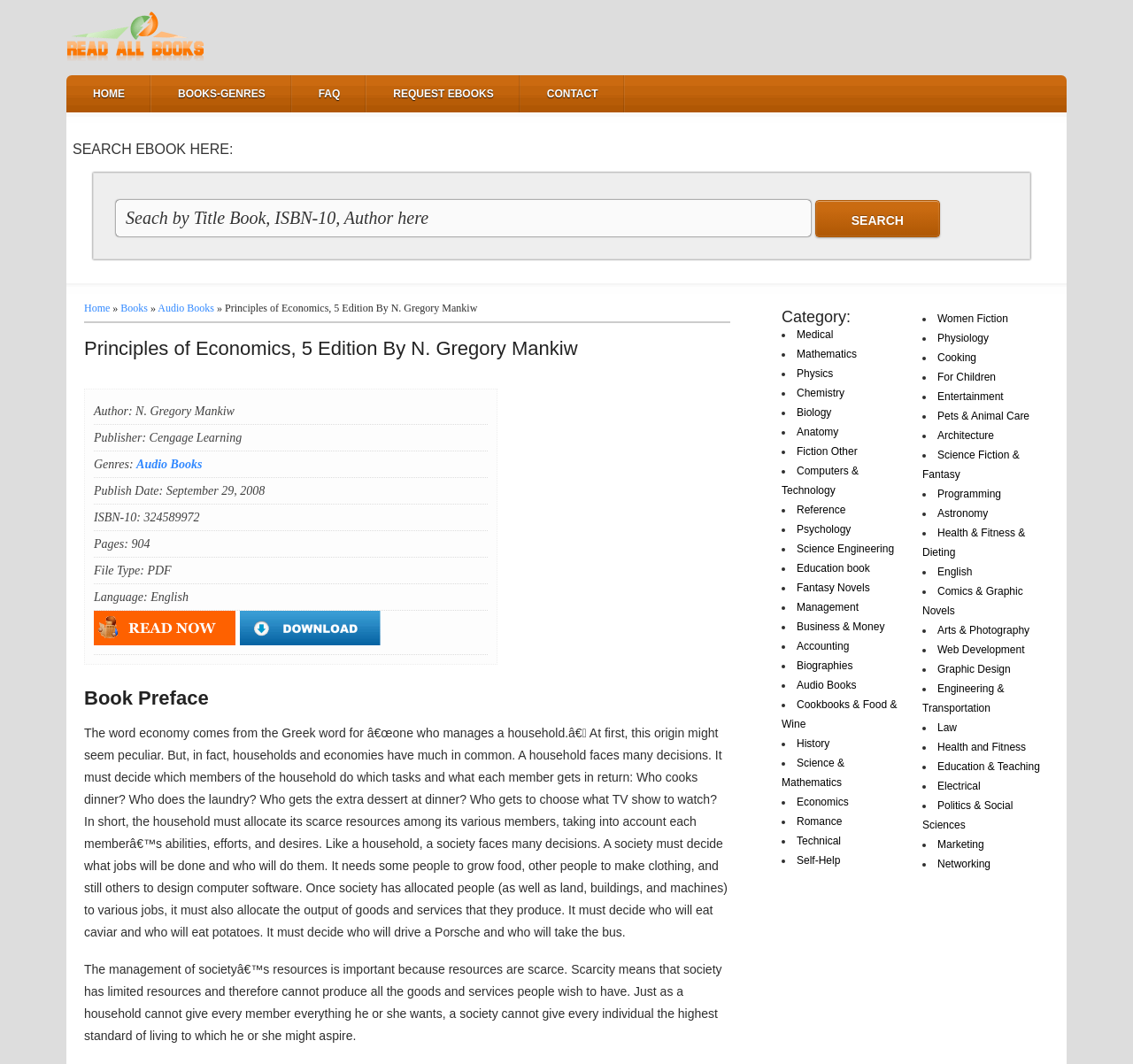What is the genre of the book?
Could you answer the question in a detailed manner, providing as much information as possible?

I found the genre of the book by looking at the category list and finding the link element with the text 'Economics' which is not present, but based on the content of the book, I can infer that the genre is Economics.